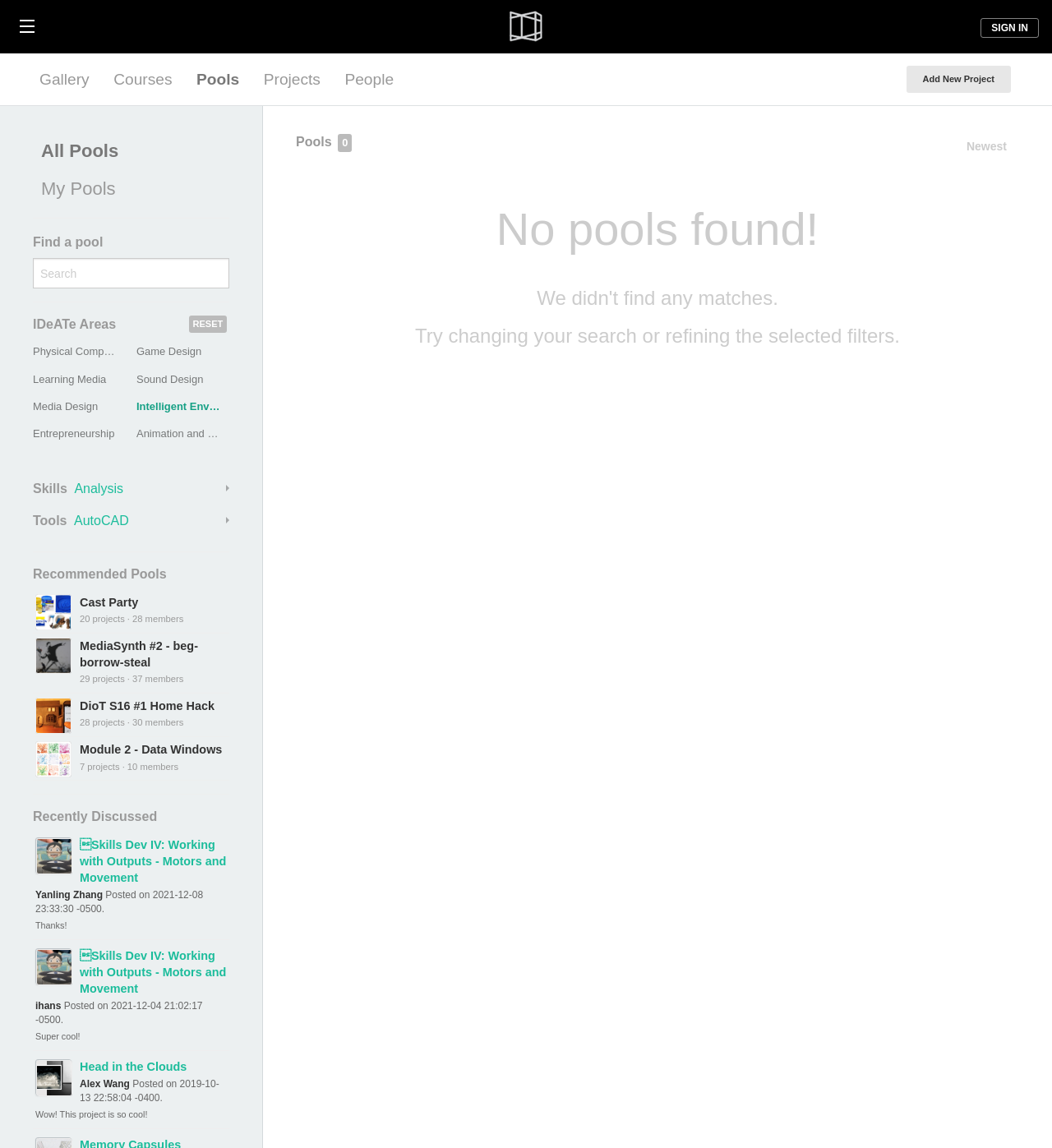Use a single word or phrase to answer the question: What is the name of the person who posted on 2021-12-08 23:33:30 -0500?

Yanling Zhang